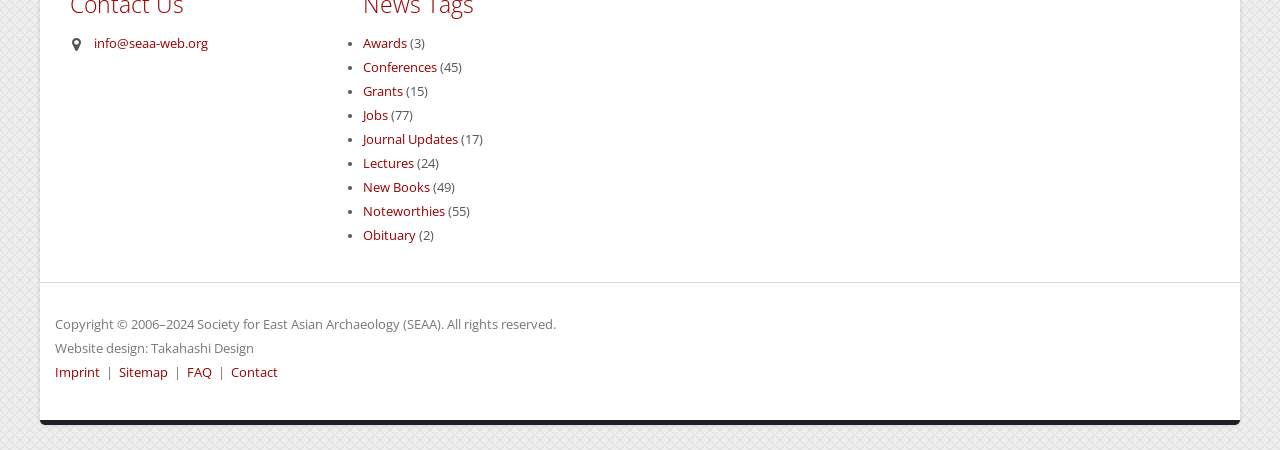Please identify the bounding box coordinates of the clickable region that I should interact with to perform the following instruction: "Check the 'Jobs' section". The coordinates should be expressed as four float numbers between 0 and 1, i.e., [left, top, right, bottom].

[0.283, 0.238, 0.303, 0.276]